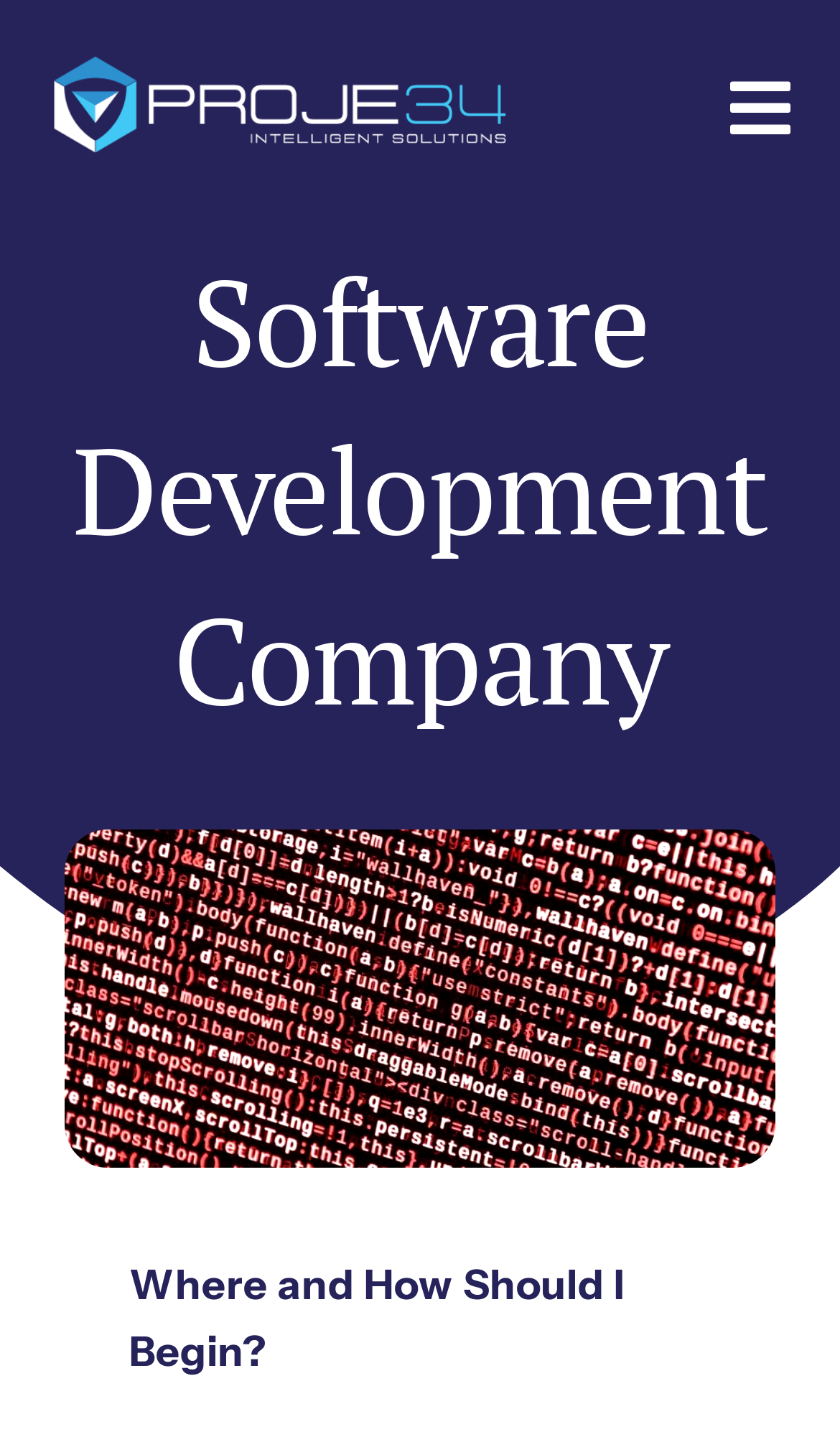How many navigation links are there?
Refer to the image and answer the question using a single word or phrase.

9